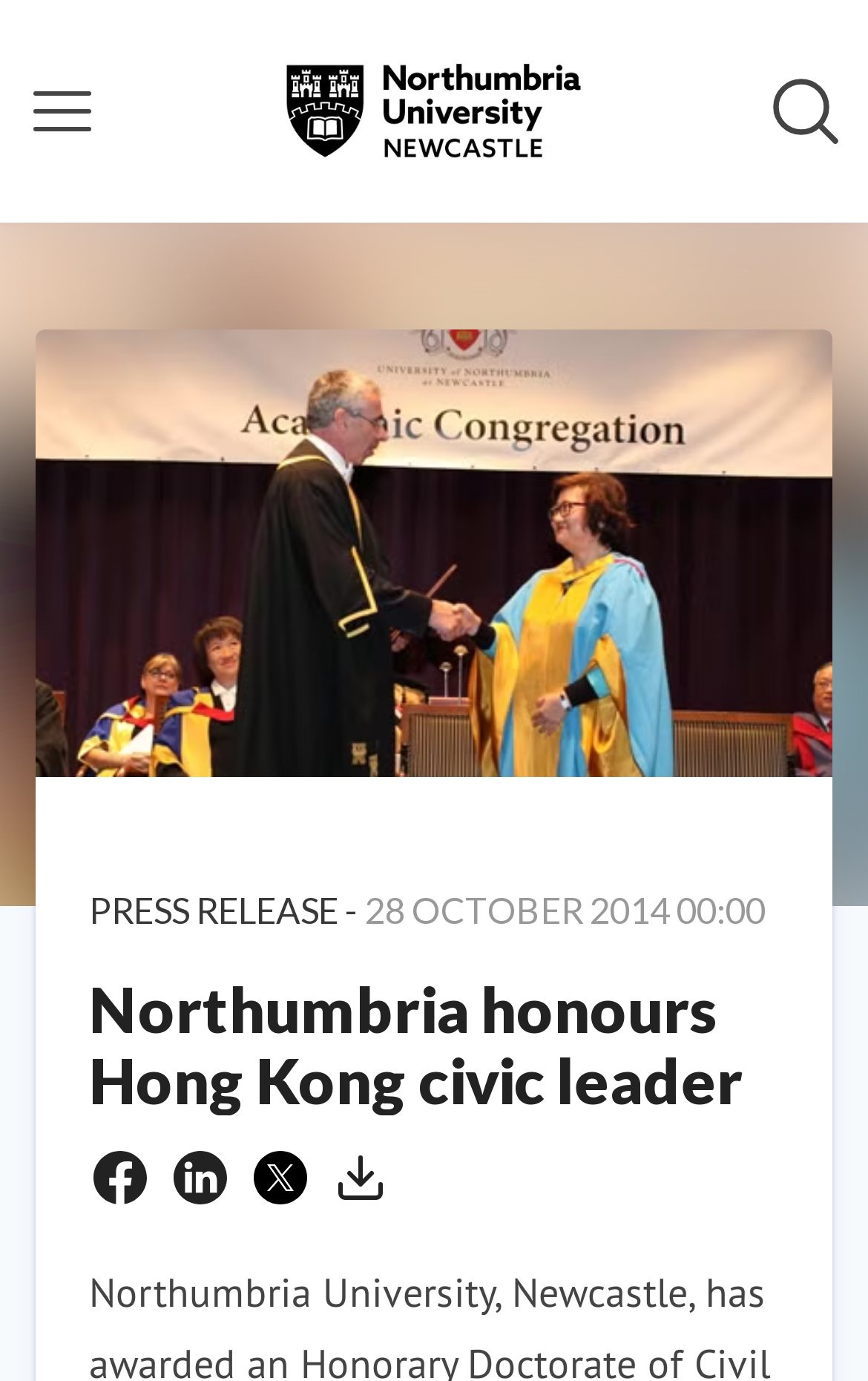What is the name of the university? Using the information from the screenshot, answer with a single word or phrase.

Northumbria University